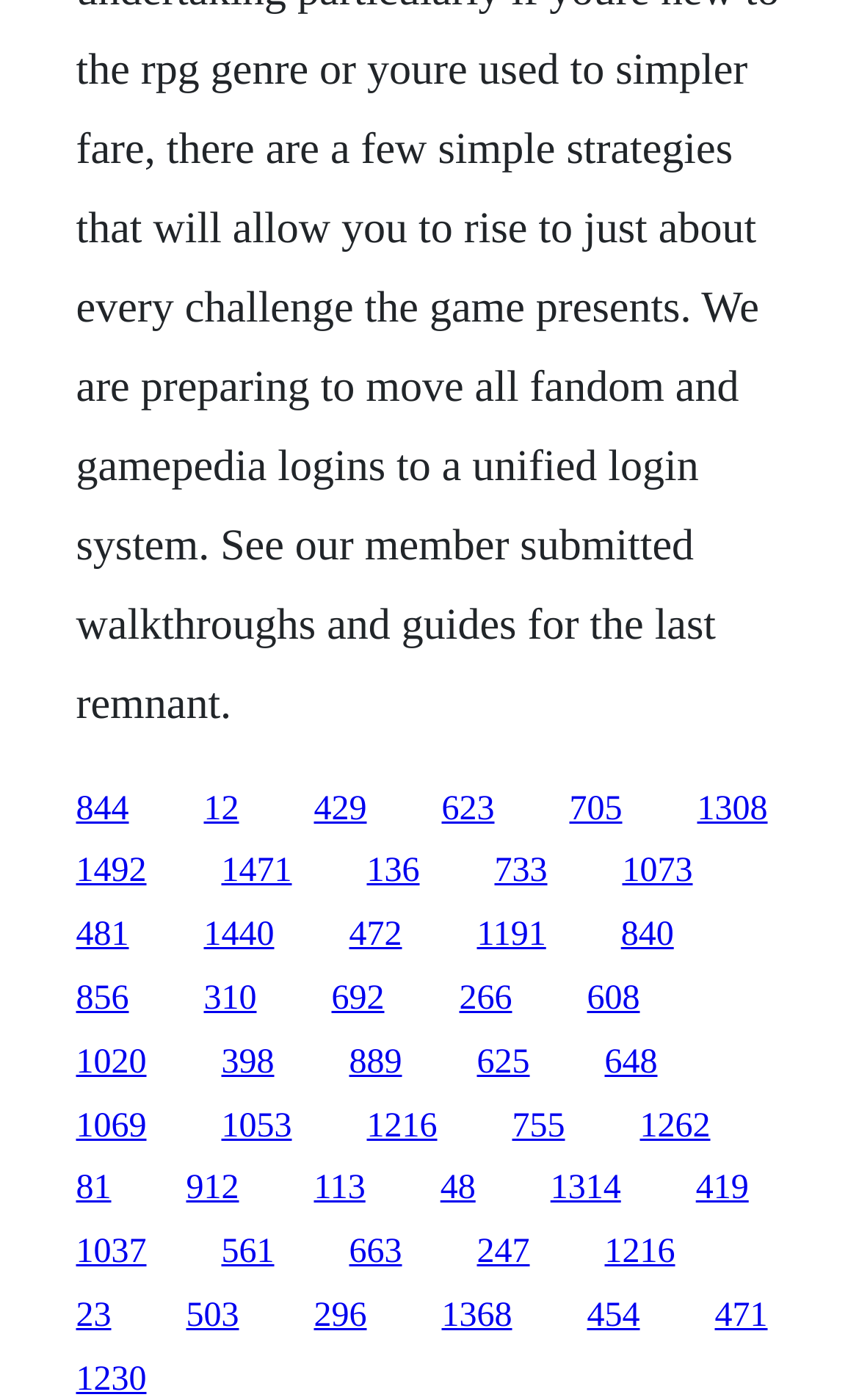Could you determine the bounding box coordinates of the clickable element to complete the instruction: "click the link at the top right"? Provide the coordinates as four float numbers between 0 and 1, i.e., [left, top, right, bottom].

[0.812, 0.564, 0.894, 0.591]